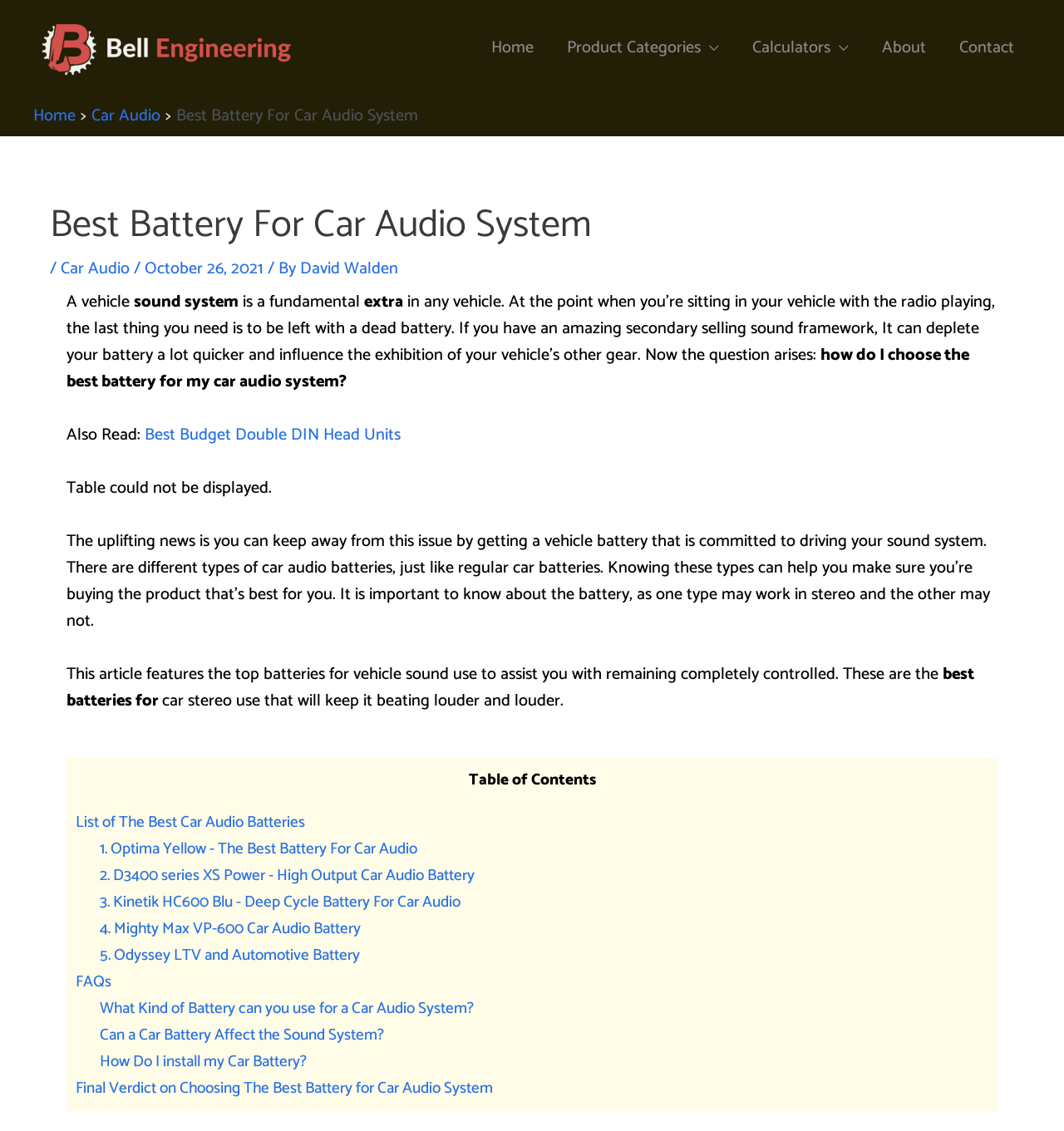Write a detailed summary of the webpage, including text, images, and layout.

This webpage is about the top 5 best car audio batteries, with a focus on helping users choose the right battery for their car's sound system. At the top of the page, there is a navigation bar with links to "Home", "Product Categories", "Calculators", "About", and "Contact". Below this, there is a breadcrumbs navigation section with links to "Home" and "Car Audio".

The main content of the page is divided into sections, starting with an introduction that explains the importance of having a good battery for a car's sound system. This section is followed by a table of contents that links to different parts of the article, including a list of the best car audio batteries, FAQs, and a final verdict.

The list of best car audio batteries is presented in a table format, with each battery listed as a separate link. The batteries are ranked from 1 to 5, with Optima Yellow being the top-ranked battery. Each battery link is accompanied by a brief description.

The FAQs section answers questions related to car audio batteries, such as what kind of battery to use for a car audio system, how a car battery can affect the sound system, and how to install a car battery.

Throughout the page, there are also links to other related articles, such as "Best Budget Double DIN Head Units". The page is well-organized and easy to navigate, with clear headings and concise text.